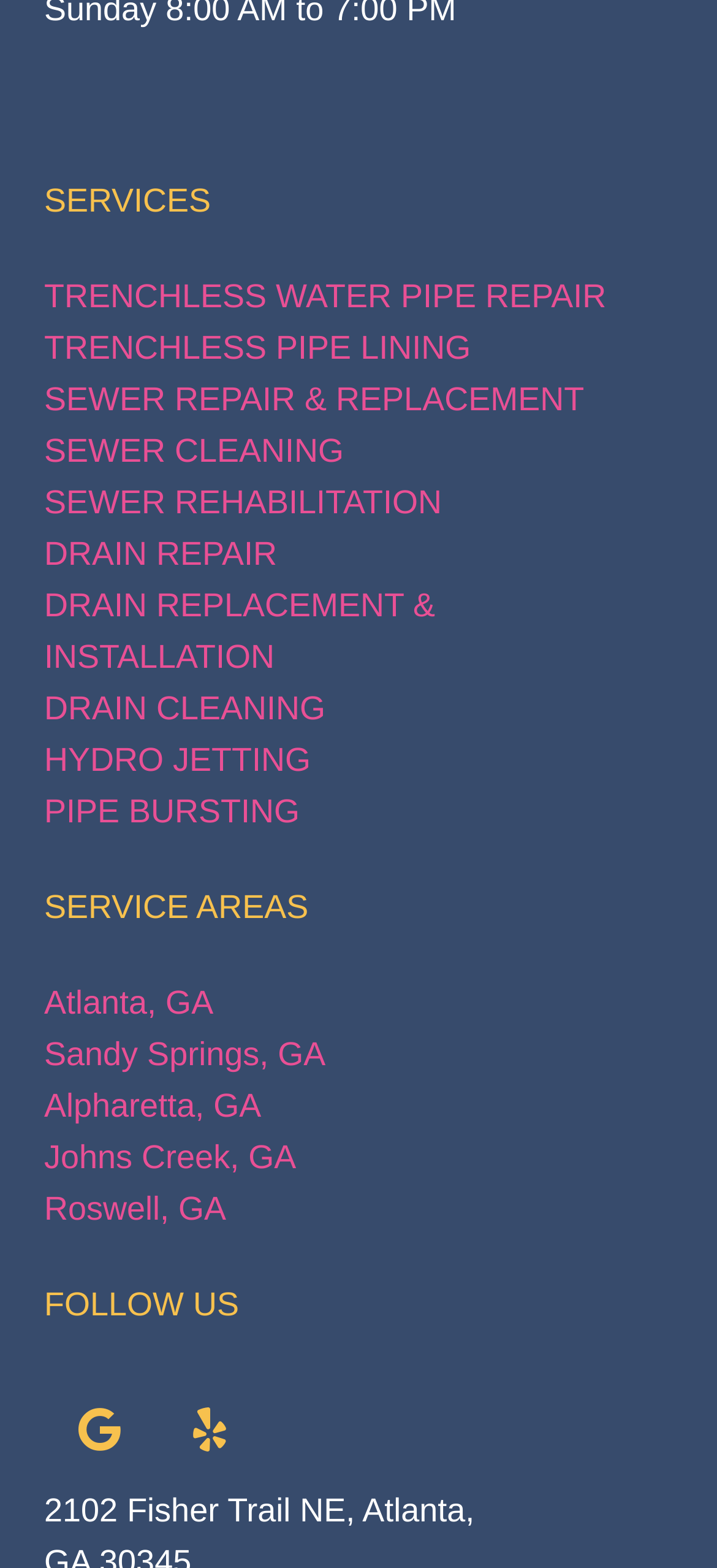Determine the bounding box coordinates of the UI element described below. Use the format (top-left x, top-left y, bottom-right x, bottom-right y) with floating point numbers between 0 and 1: DRAIN CLEANING

[0.062, 0.44, 0.454, 0.463]